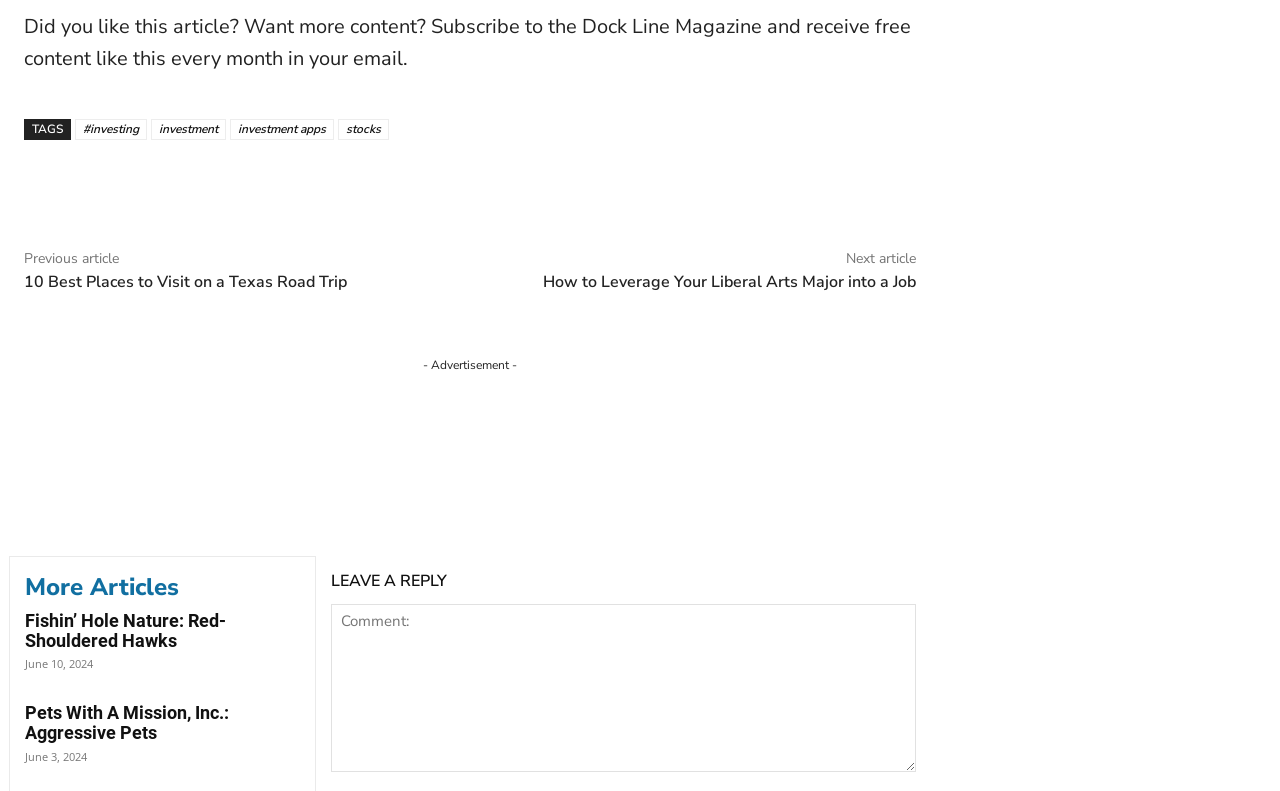What is the title of the previous article?
Please provide a comprehensive answer based on the information in the image.

The title of the previous article can be found at the top of the page, below the 'Previous article' label.